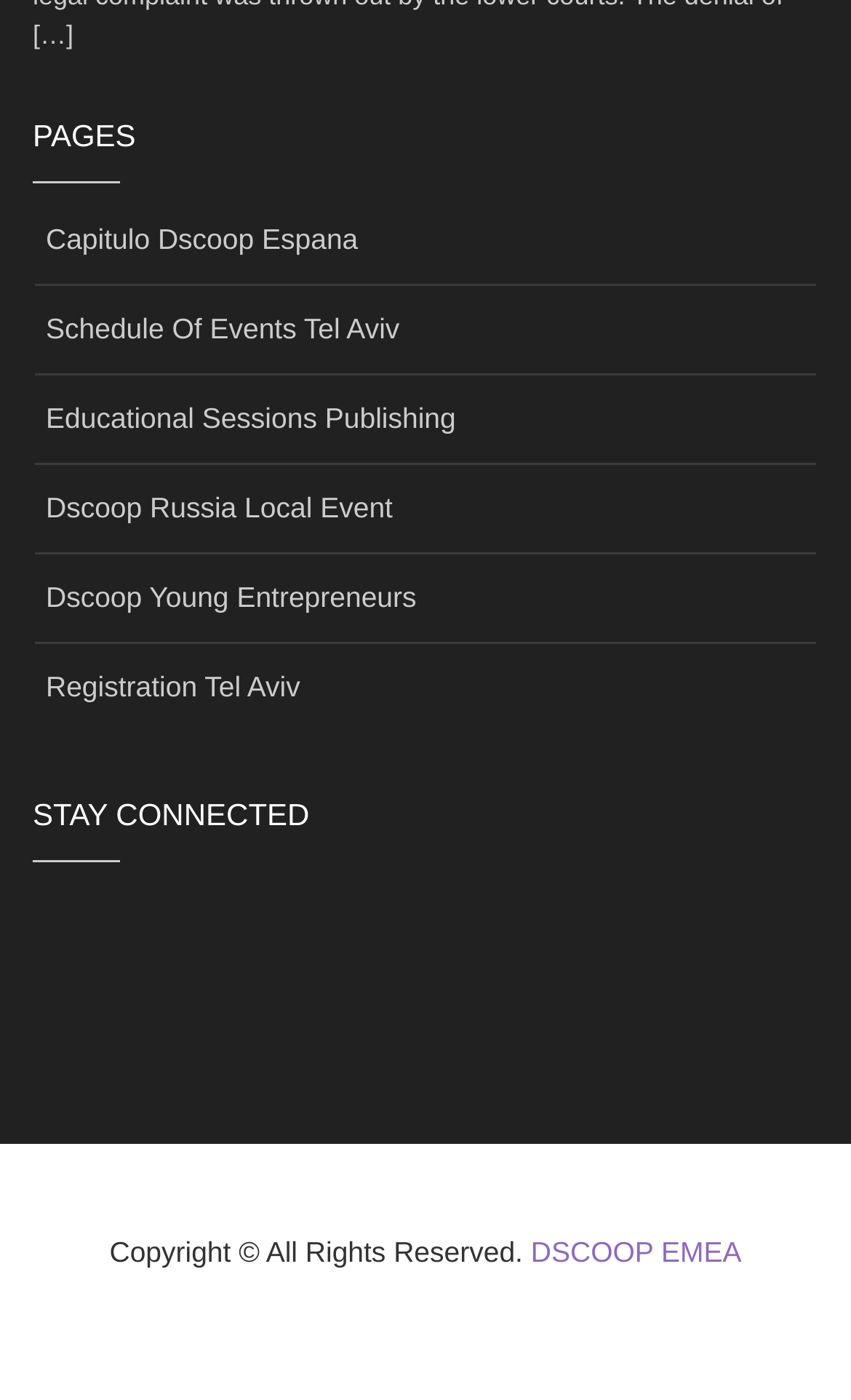Give a concise answer of one word or phrase to the question: 
What is the first event listed?

Capitulo Dscoop Espana